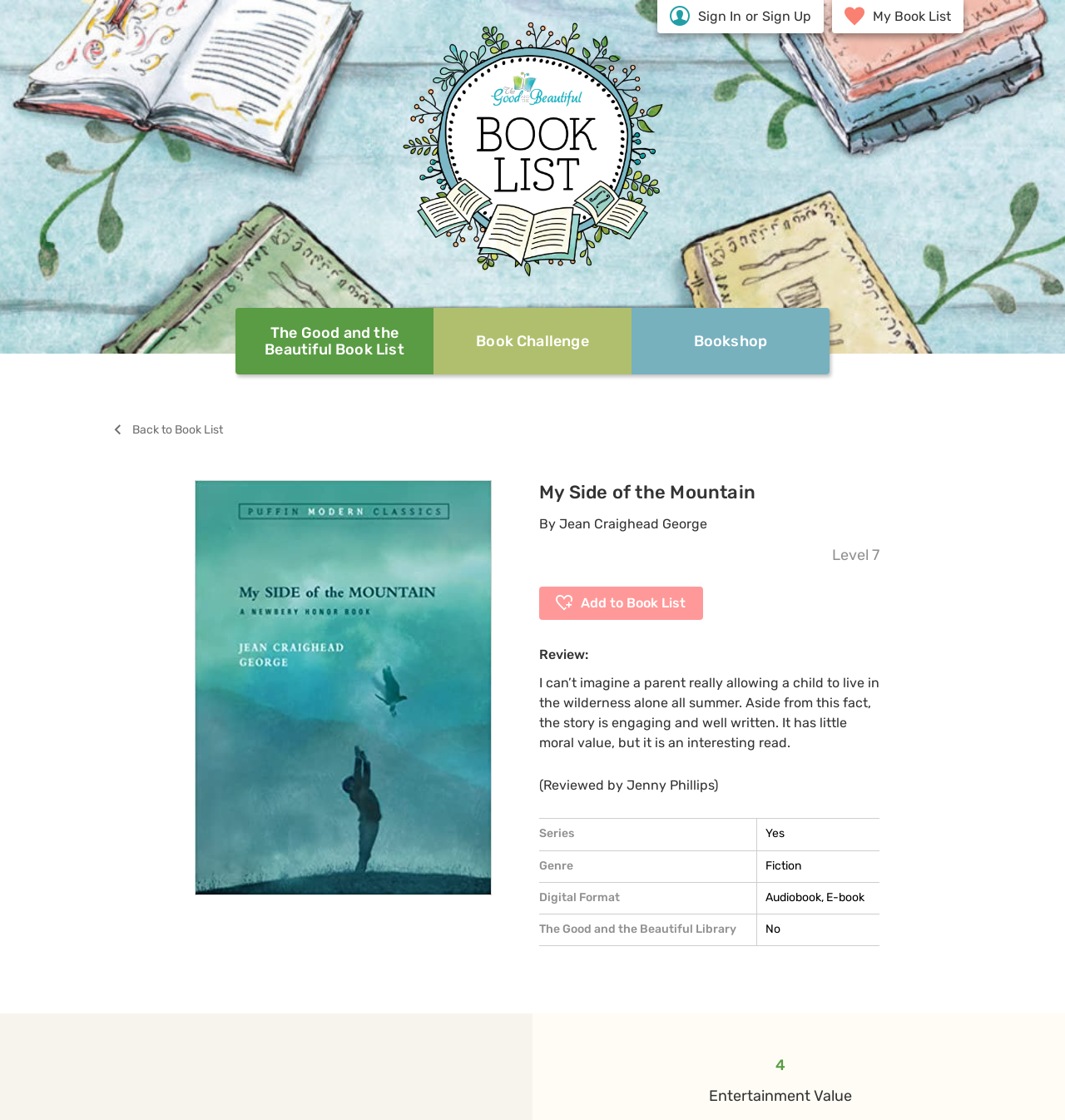What is the level of the book?
Based on the image, respond with a single word or phrase.

Level 7